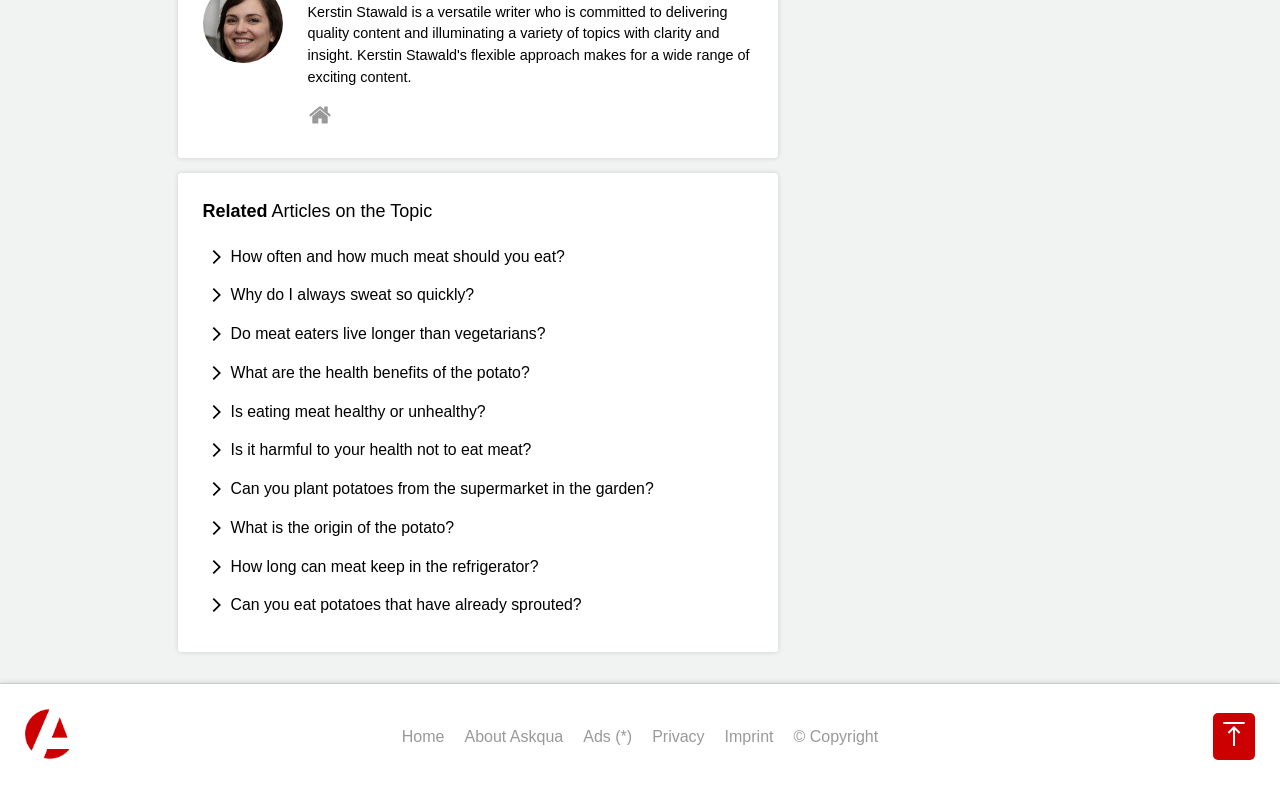Please locate the bounding box coordinates of the element's region that needs to be clicked to follow the instruction: "Expand 'Why do I always sweat so quickly?'". The bounding box coordinates should be provided as four float numbers between 0 and 1, i.e., [left, top, right, bottom].

[0.158, 0.359, 0.588, 0.396]